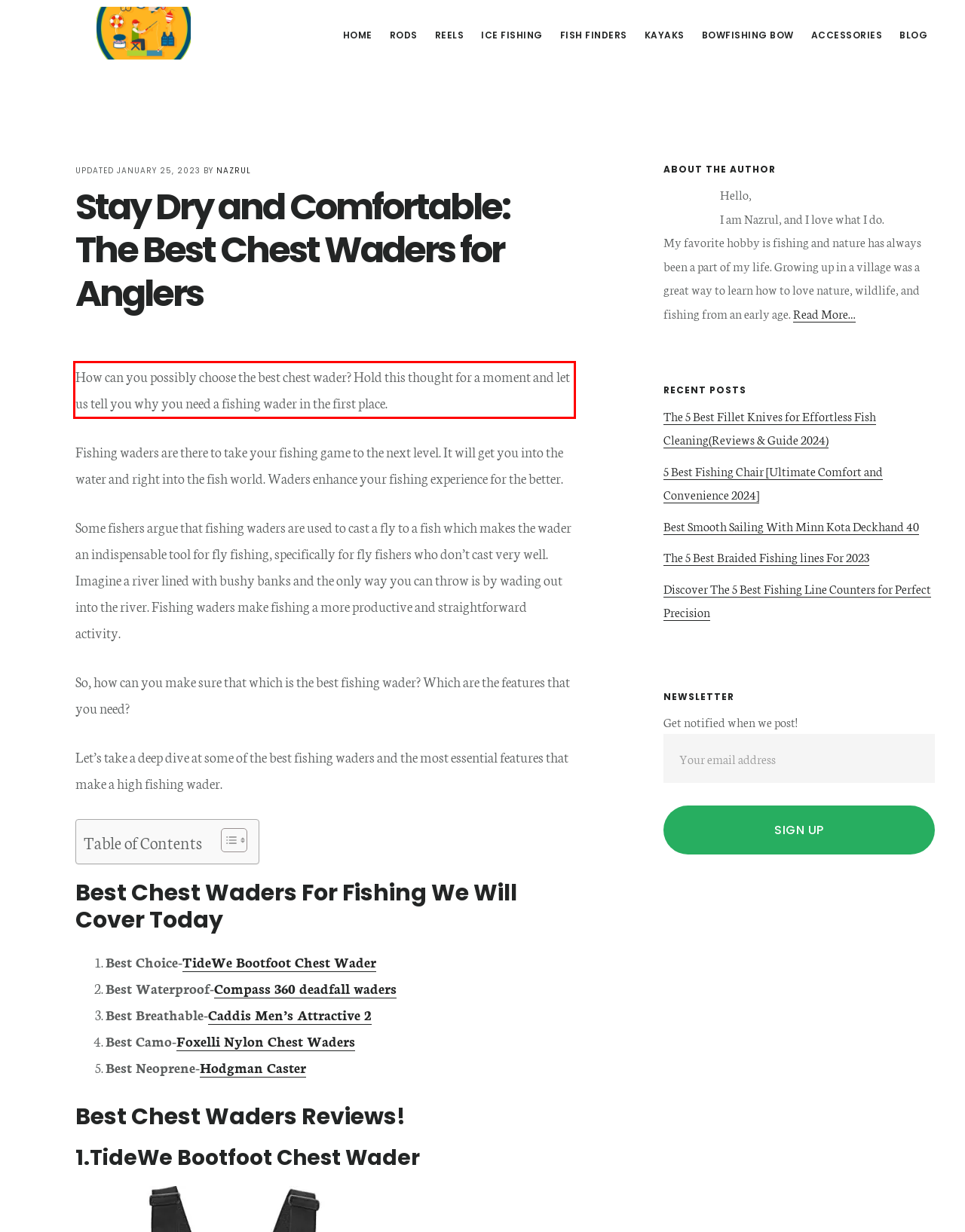Given the screenshot of a webpage, identify the red rectangle bounding box and recognize the text content inside it, generating the extracted text.

How can you possibly choose the best chest wader? Hold this thought for a moment and let us tell you why you need a fishing wader in the first place.